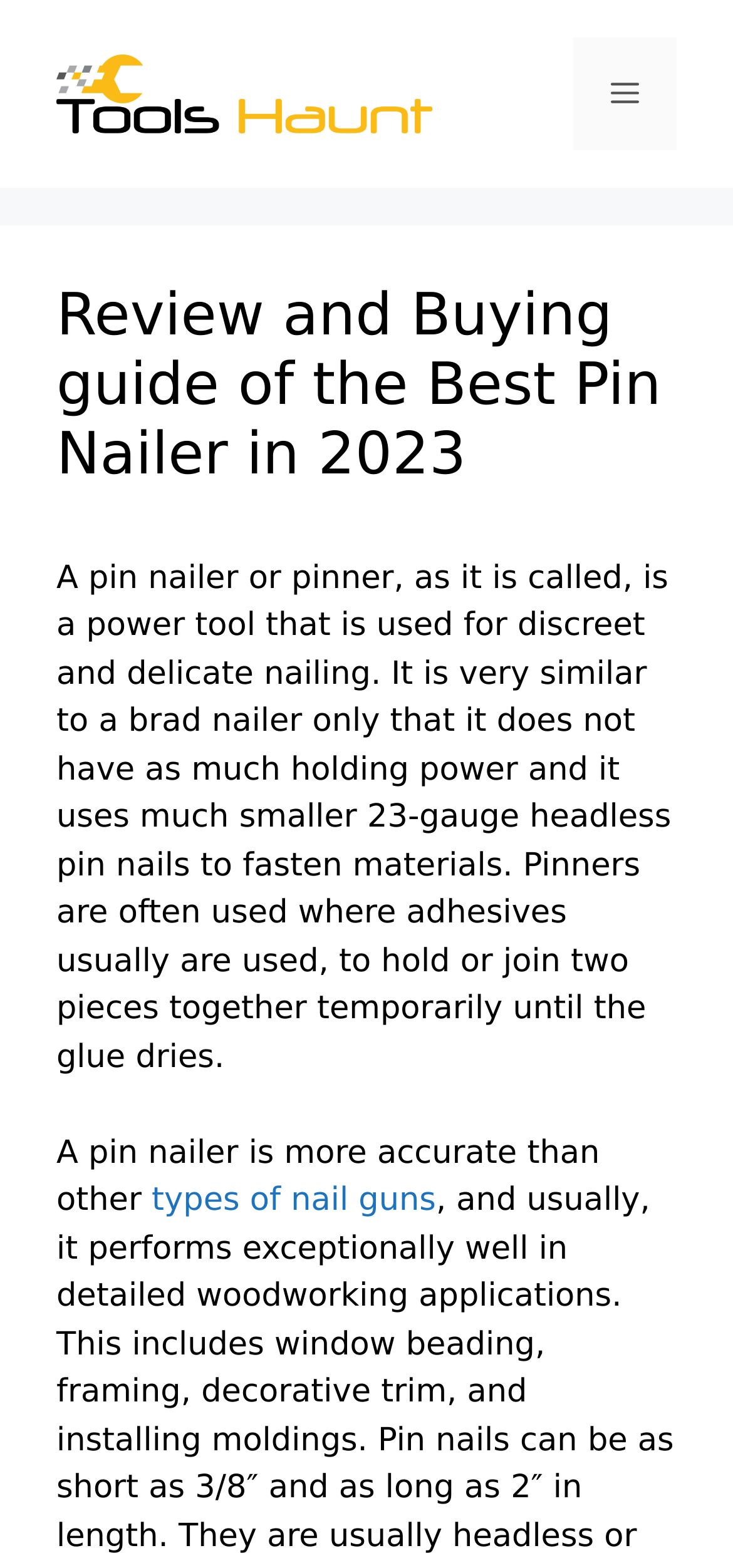Extract the main heading text from the webpage.

Review and Buying guide of the Best Pin Nailer in 2023